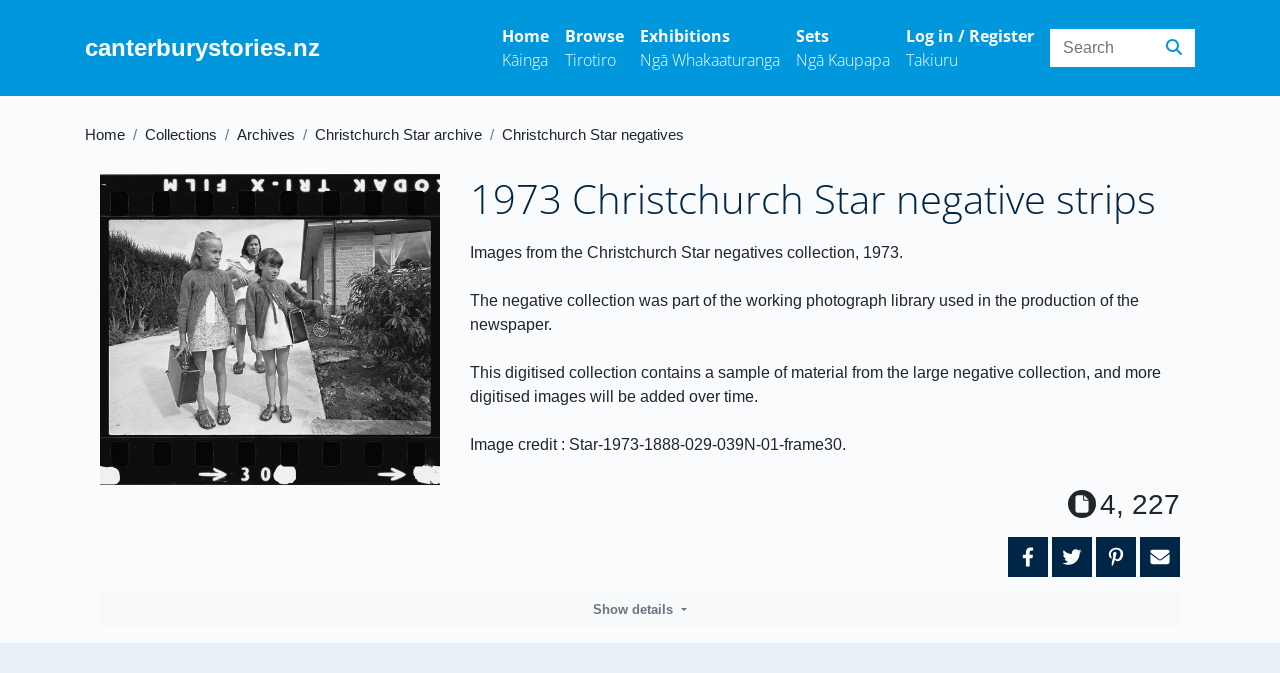What is the name of the newspaper?
Using the image as a reference, give an elaborate response to the question.

The answer can be found in the article section where it says 'Images from the Christchurch Star negatives collection, 1973.'